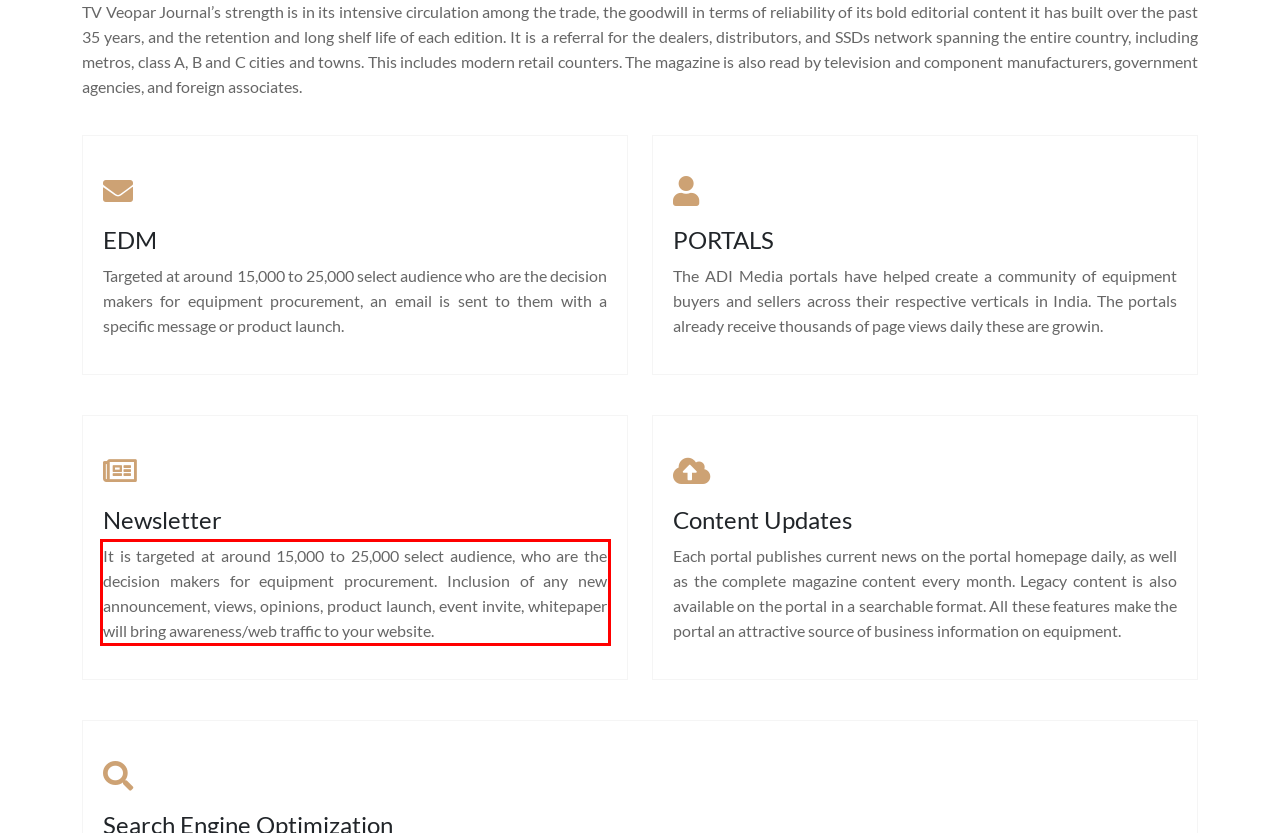Examine the webpage screenshot and use OCR to obtain the text inside the red bounding box.

It is targeted at around 15,000 to 25,000 select audience, who are the decision makers for equipment procurement. Inclusion of any new announcement, views, opinions, product launch, event invite, whitepaper will bring awareness/web traffic to your website.